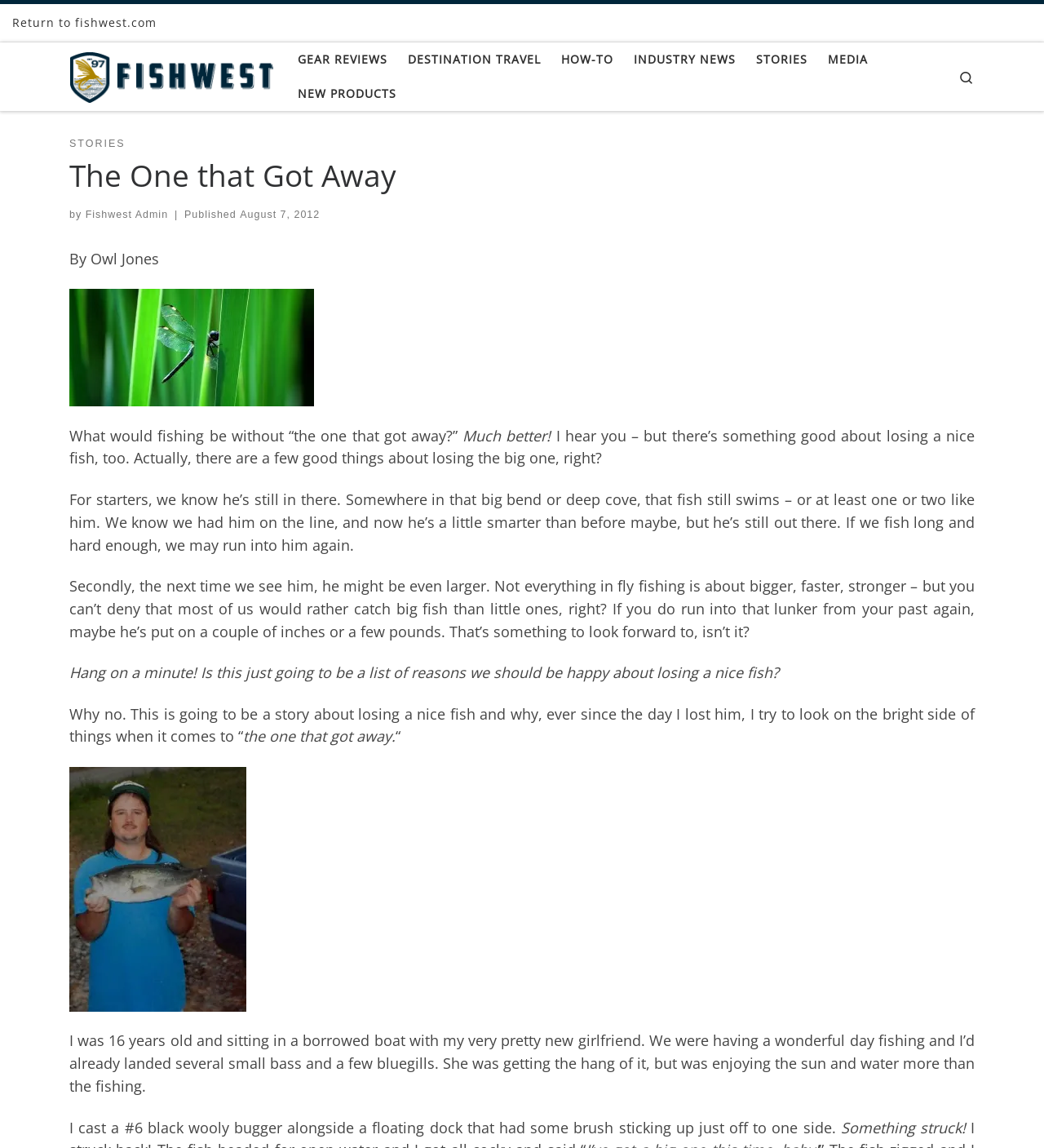Give a concise answer of one word or phrase to the question: 
What is the type of fishing mentioned in the blog post?

Fly fishing